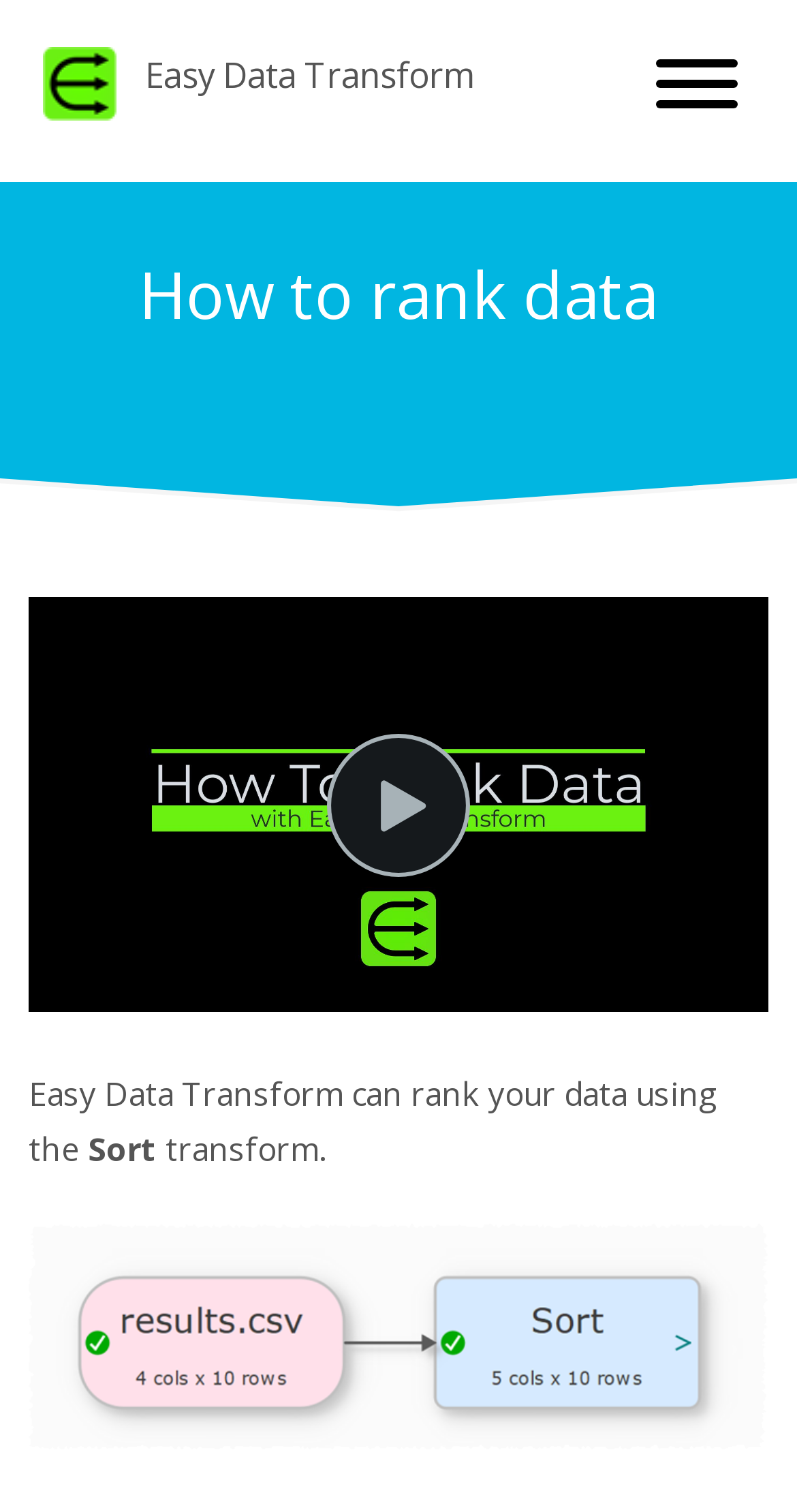Please extract the primary headline from the webpage.

How to rank data